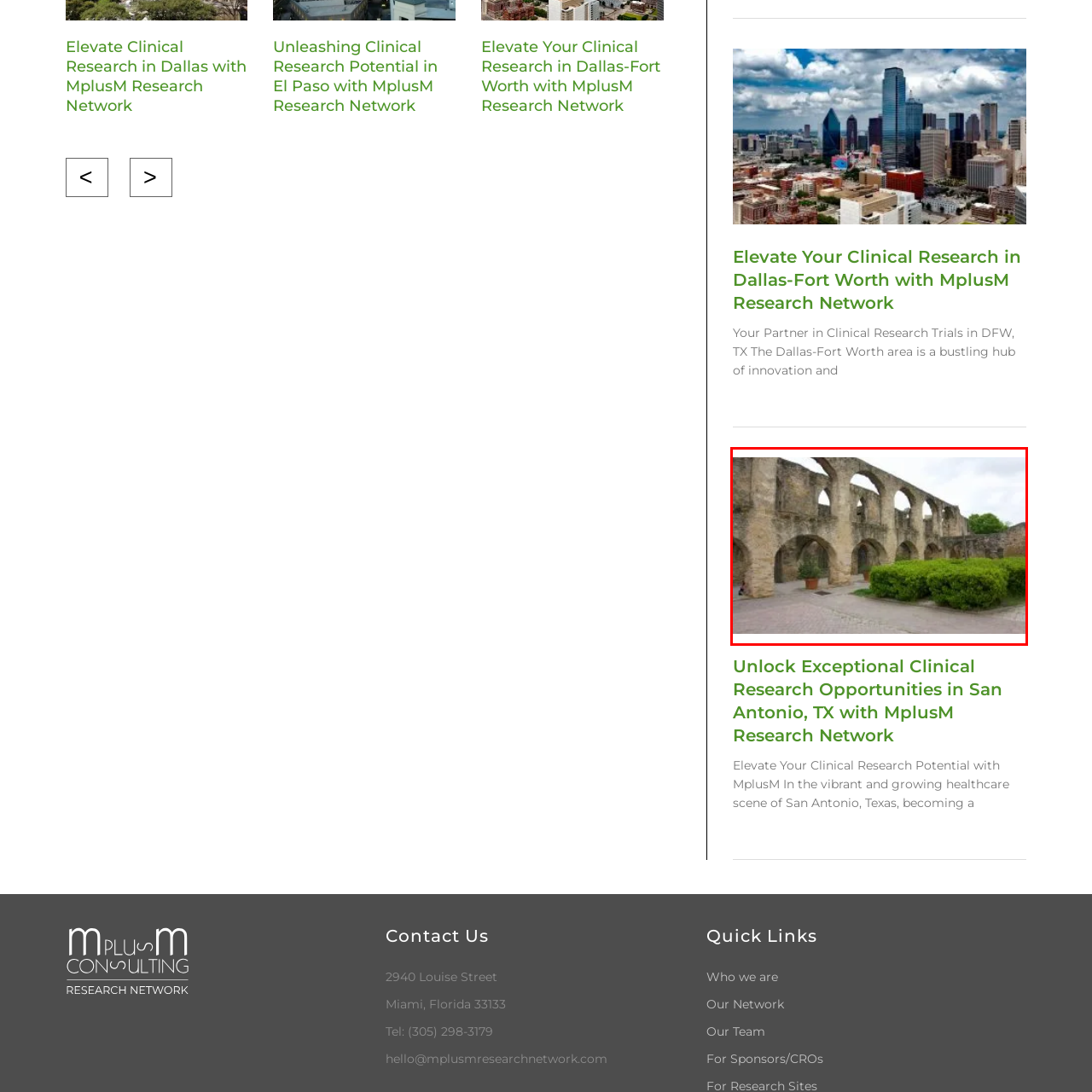Describe in detail the portion of the image that is enclosed within the red boundary.

The image showcases a historic setting, featuring the remains of stone walls adorned with arched openings, surrounded by lush greenery. In the foreground, well-maintained shrubs create a vibrant contrast with the weathered stone, suggesting a blend of nature and historical architecture. This picturesque location is likely representative of a cultural landmark, possibly linked to clinical research or historical significance in the San Antonio, Texas region, as mentioned in the context of the MplusM Research Network. The peaceful atmosphere, with cloudy skies overhead, enhances the site’s charm, inviting viewers to appreciate both the beauty of the landscape and the stories embedded within the ruins.